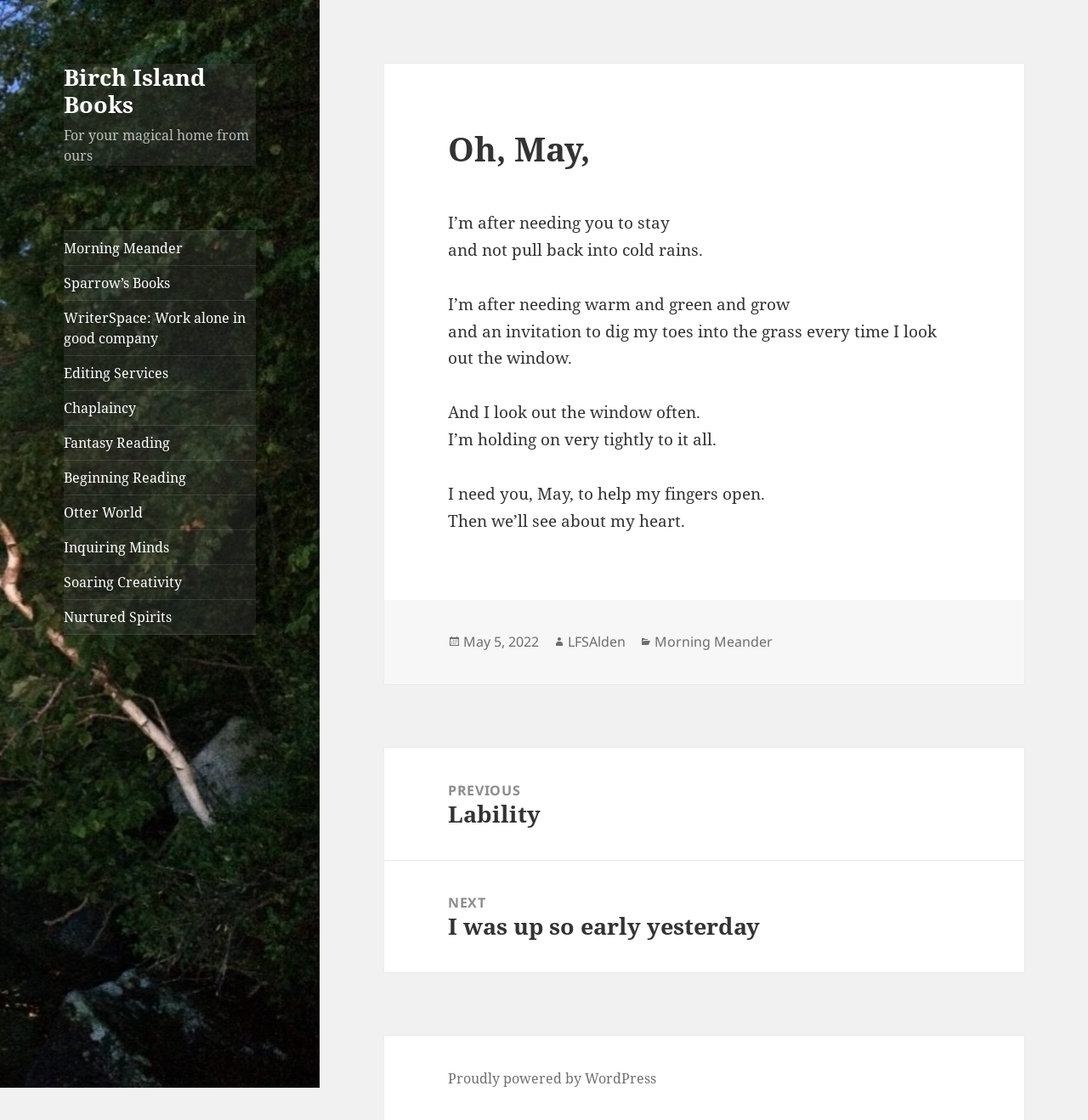Create a detailed description of the webpage's content and layout.

This webpage appears to be a blog post titled "Oh, May," from Birch Island Books. At the top, there is a navigation menu with links to various pages, including "Morning Meander", "Sparrow's Books", and "Editing Services". Below the menu, there is a brief phrase "For your magical home from ours".

The main content of the page is an article with a heading "Oh, May,". The article consists of several paragraphs of poetic text, which express a sense of longing and need for warmth and growth. The text is divided into several sections, each with a few lines of poetry.

At the bottom of the page, there is a footer section with metadata about the post, including the date "May 5, 2022", the author "LFSAlden", and categories. There is also a navigation section with links to previous and next posts, titled "Post navigation".

On the right side of the page, there is a column with links to various pages, including "WriterSpace: Work alone in good company", "Chaplaincy", and "Fantasy Reading". At the very bottom of the page, there is a link to WordPress, indicating that the site is powered by the platform.